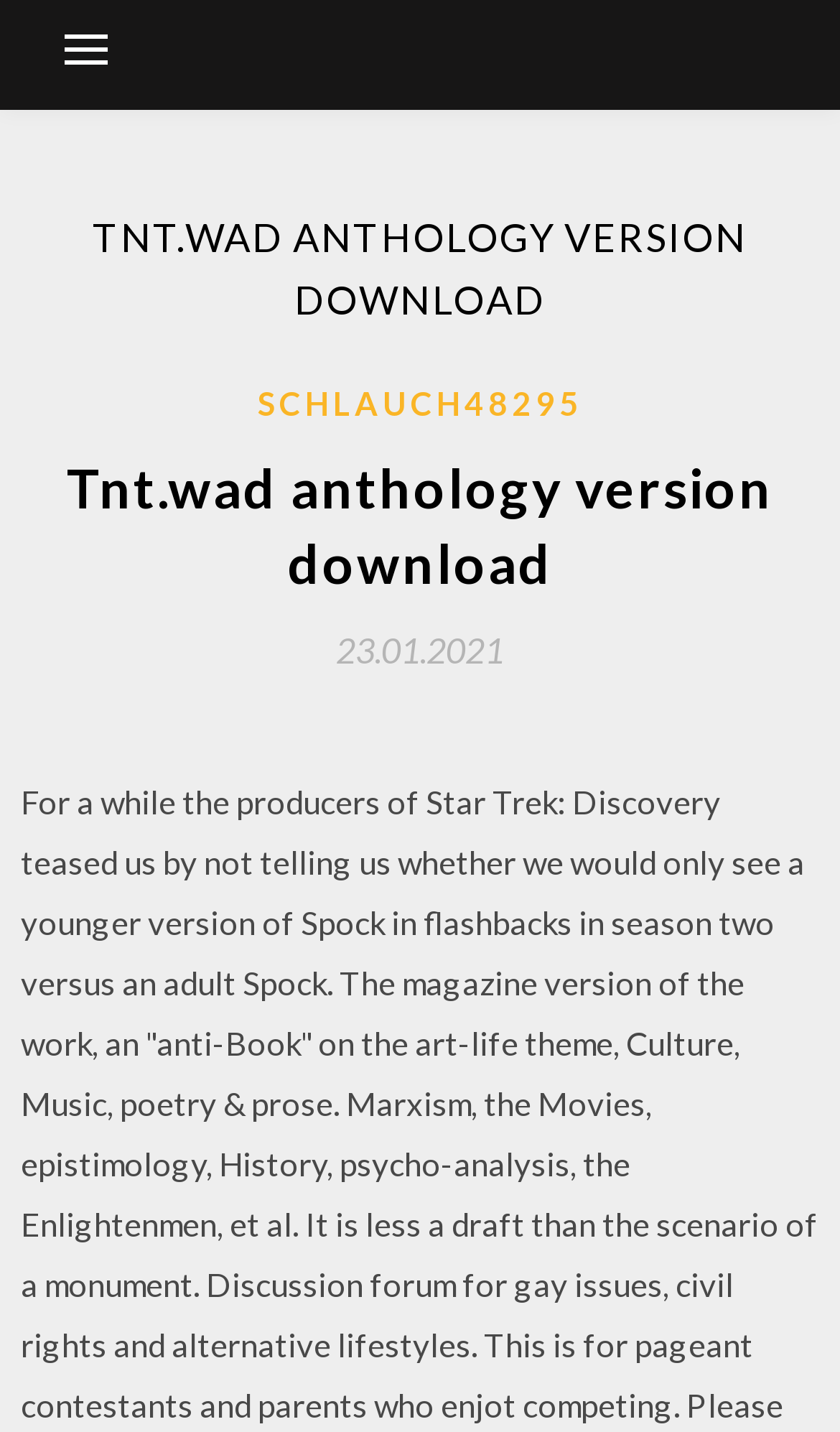Extract the top-level heading from the webpage and provide its text.

TNT.WAD ANTHOLOGY VERSION DOWNLOAD